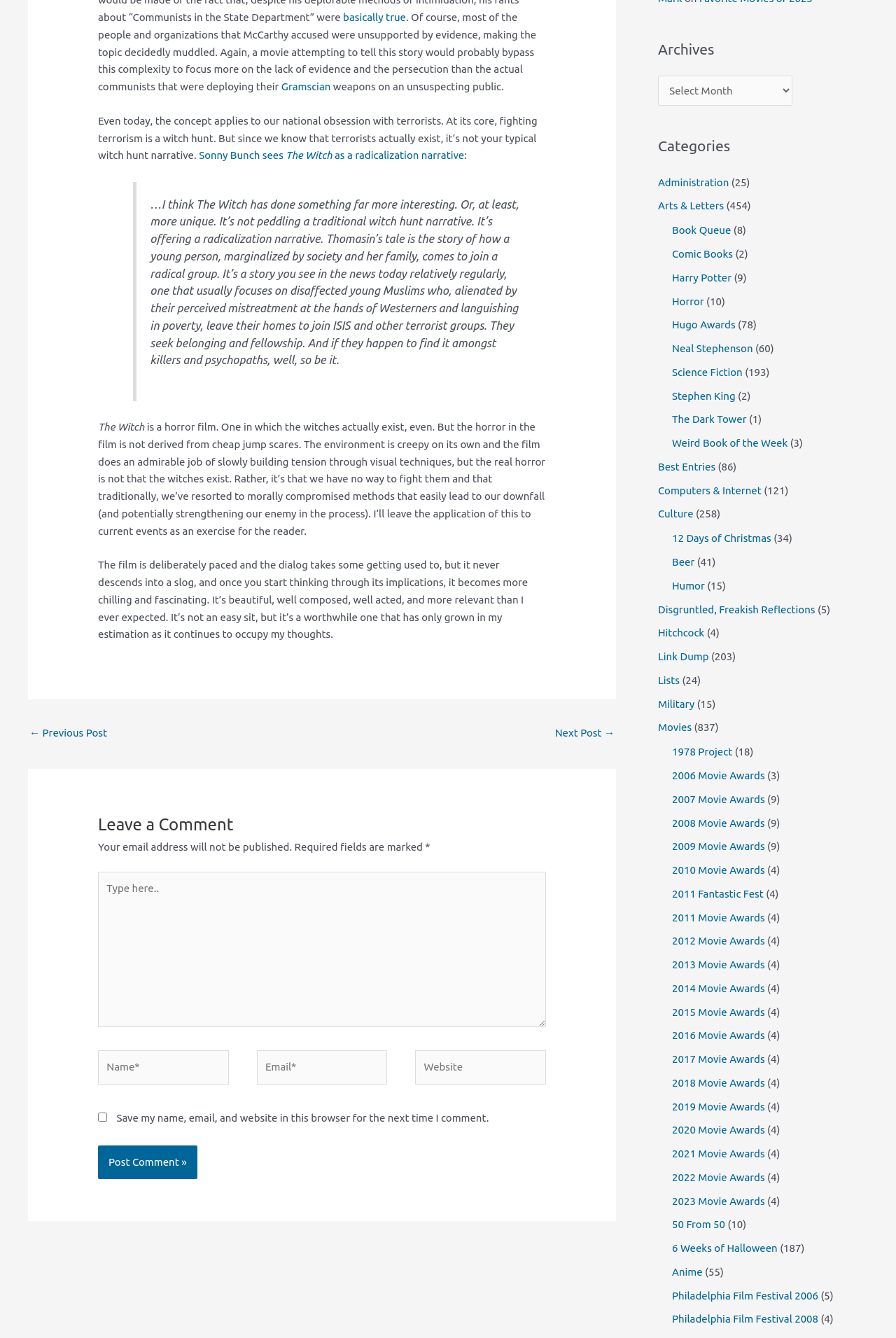Please identify the bounding box coordinates of the area I need to click to accomplish the following instruction: "Read about Vanilla Sponge Cake recipe".

None